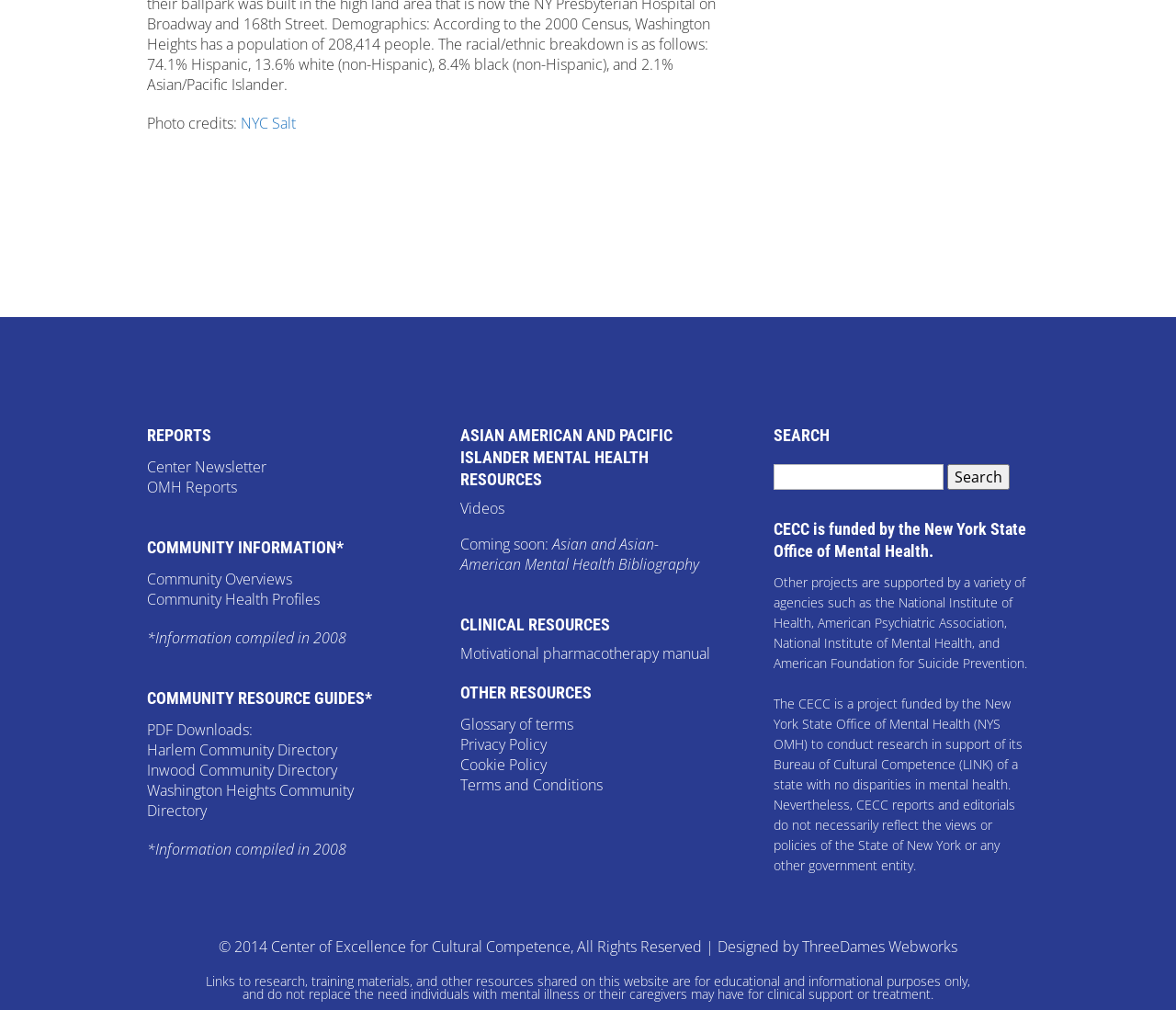Specify the bounding box coordinates of the area to click in order to execute this command: 'Watch Videos'. The coordinates should consist of four float numbers ranging from 0 to 1, and should be formatted as [left, top, right, bottom].

[0.391, 0.493, 0.429, 0.513]